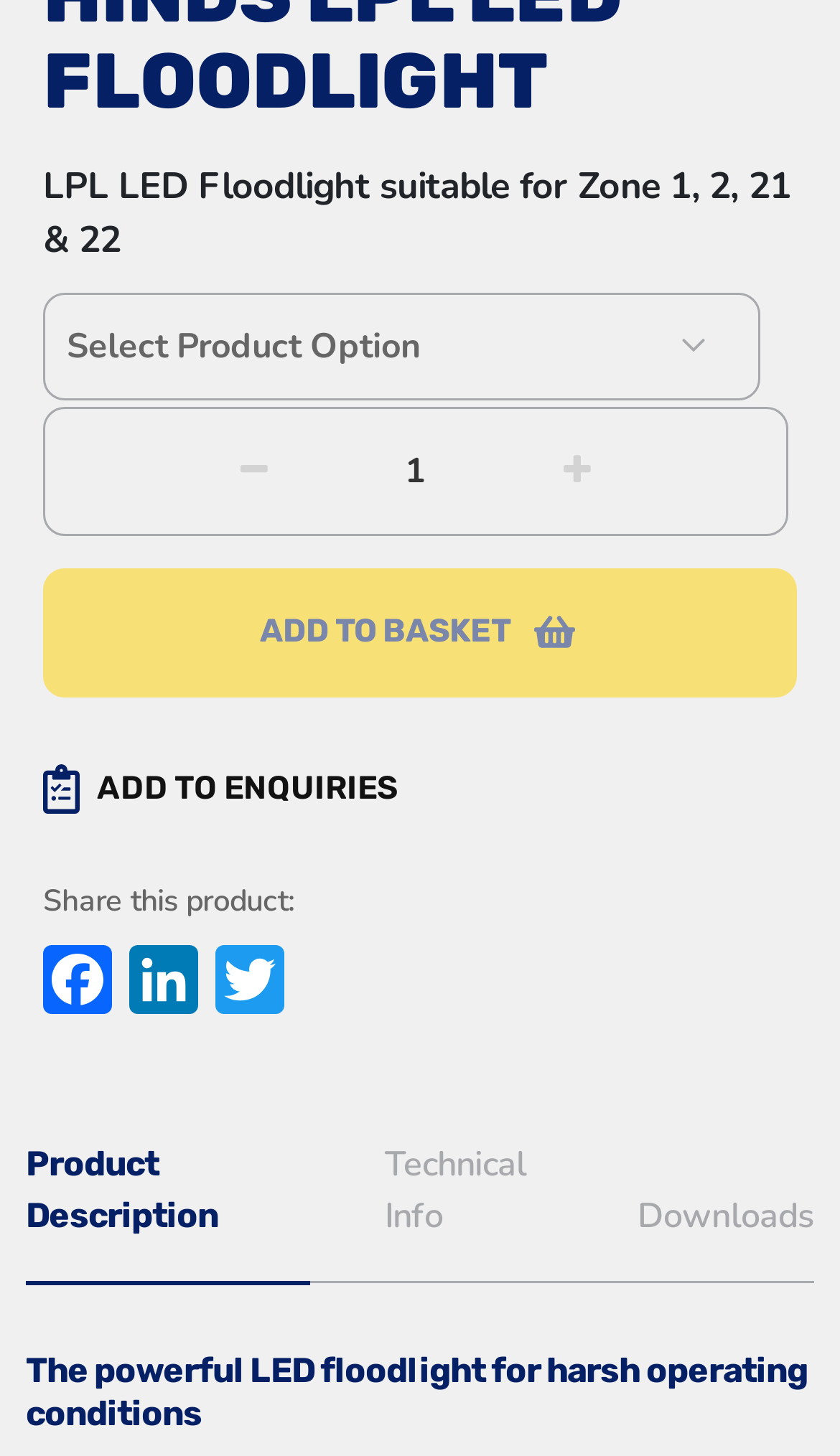Kindly determine the bounding box coordinates for the area that needs to be clicked to execute this instruction: "View product description".

[0.031, 0.777, 0.368, 0.907]